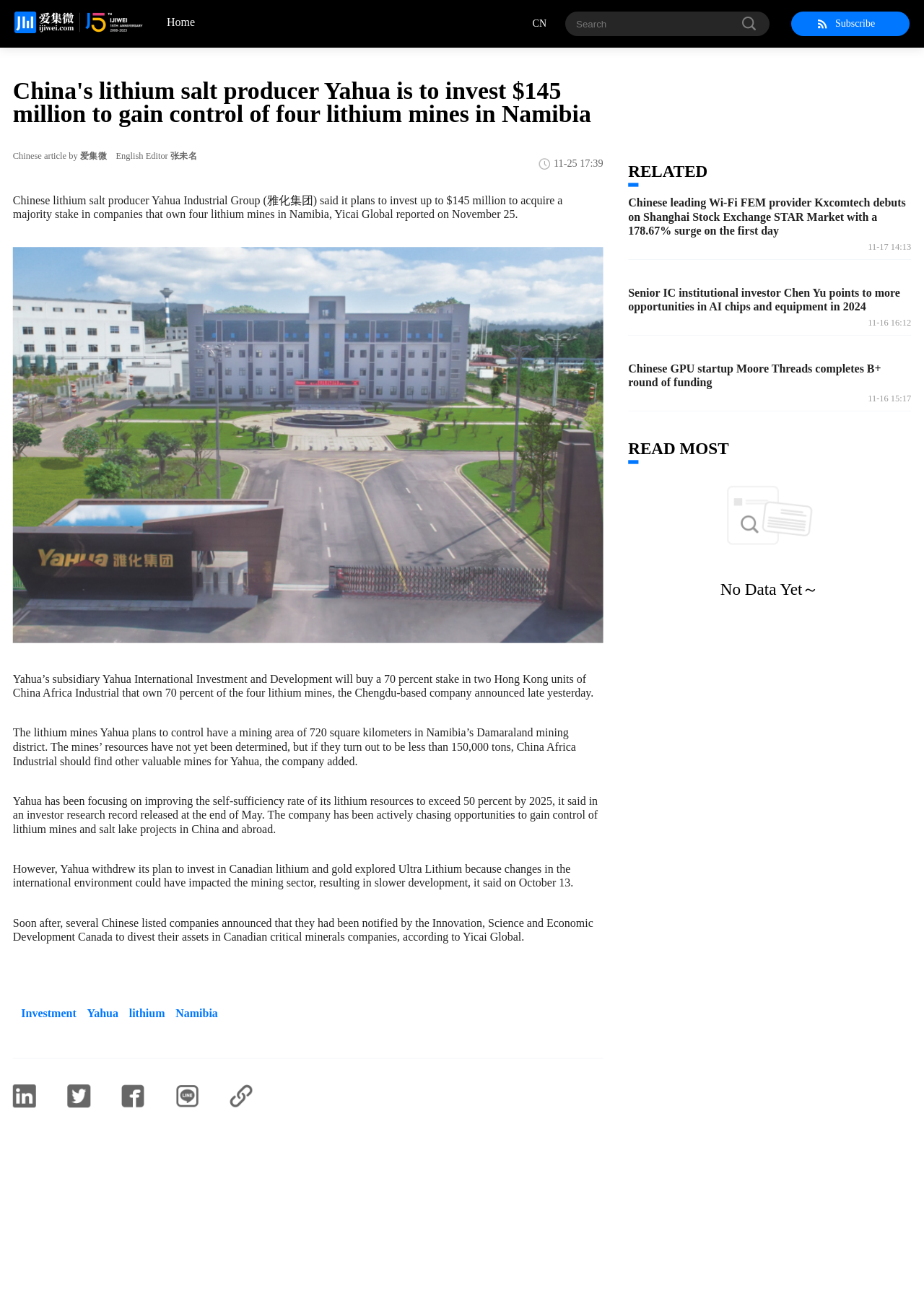How many square kilometers is the mining area of the lithium mines?
Please answer the question with a detailed response using the information from the screenshot.

The article states that the mining area of the lithium mines is 720 square kilometers in Namibia's Damaraland mining district.